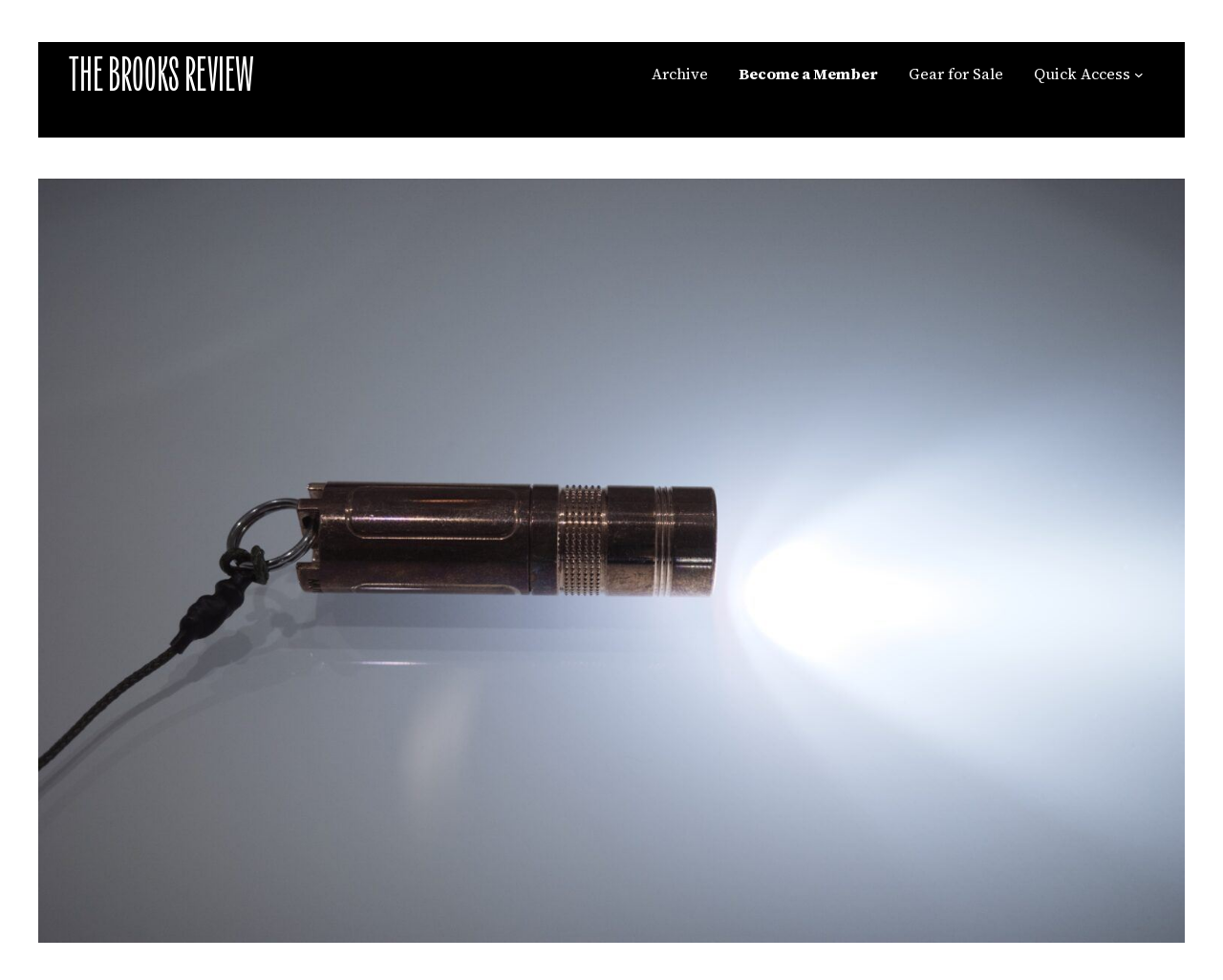Bounding box coordinates are to be given in the format (top-left x, top-left y, bottom-right x, bottom-right y). All values must be floating point numbers between 0 and 1. Provide the bounding box coordinate for the UI element described as: Become a Member

[0.604, 0.063, 0.718, 0.088]